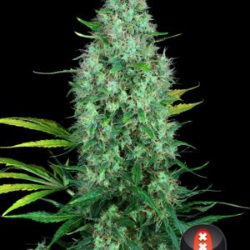Thoroughly describe the content and context of the image.

The image features a tall, robust cannabis plant known as "Serious 6," characterized by its dense, frosty buds and vibrant green leaves. This feminized seed variety is produced by Serious Seeds and is notable for its impressive growth and high yield. It is well-suited for both indoor and outdoor cultivation, thriving in various conditions. The backdrop is black, enhancing the striking appearance of the plant, which is showcased in great detail. This visual serves as part of an online catalog where potential buyers can explore the attributes and purchasing options for Serious 6 and other feminized seeds available in America.